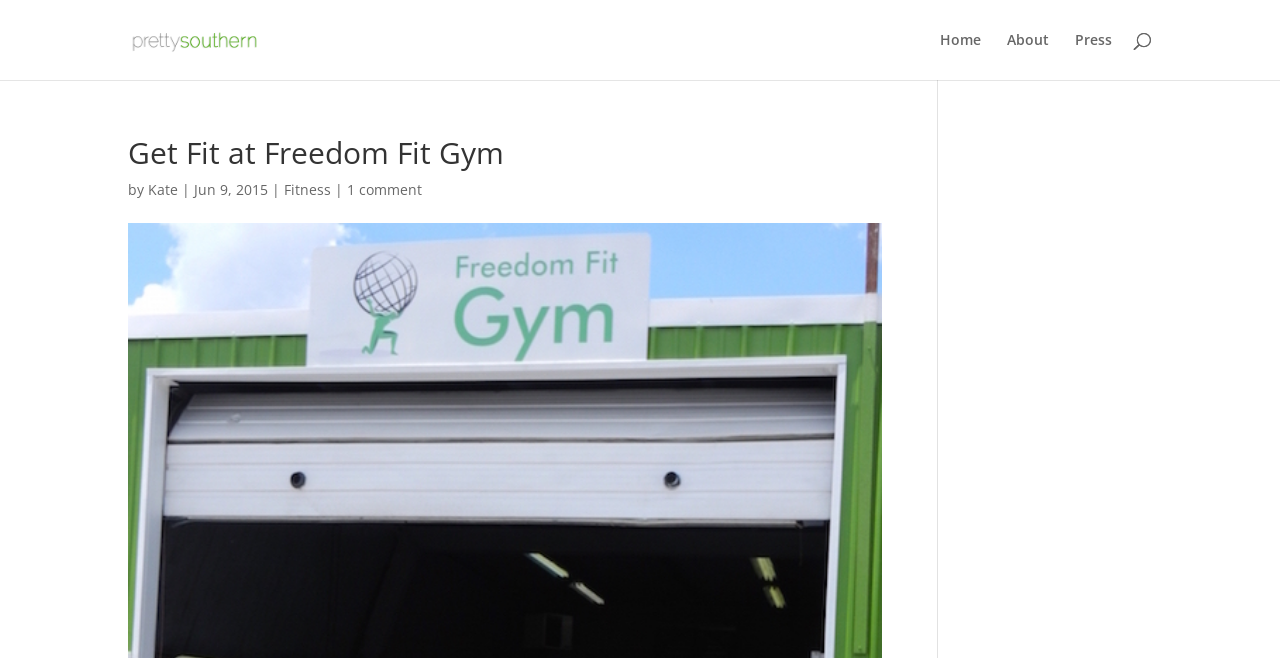Please find and generate the text of the main header of the webpage.

Get Fit at Freedom Fit Gym